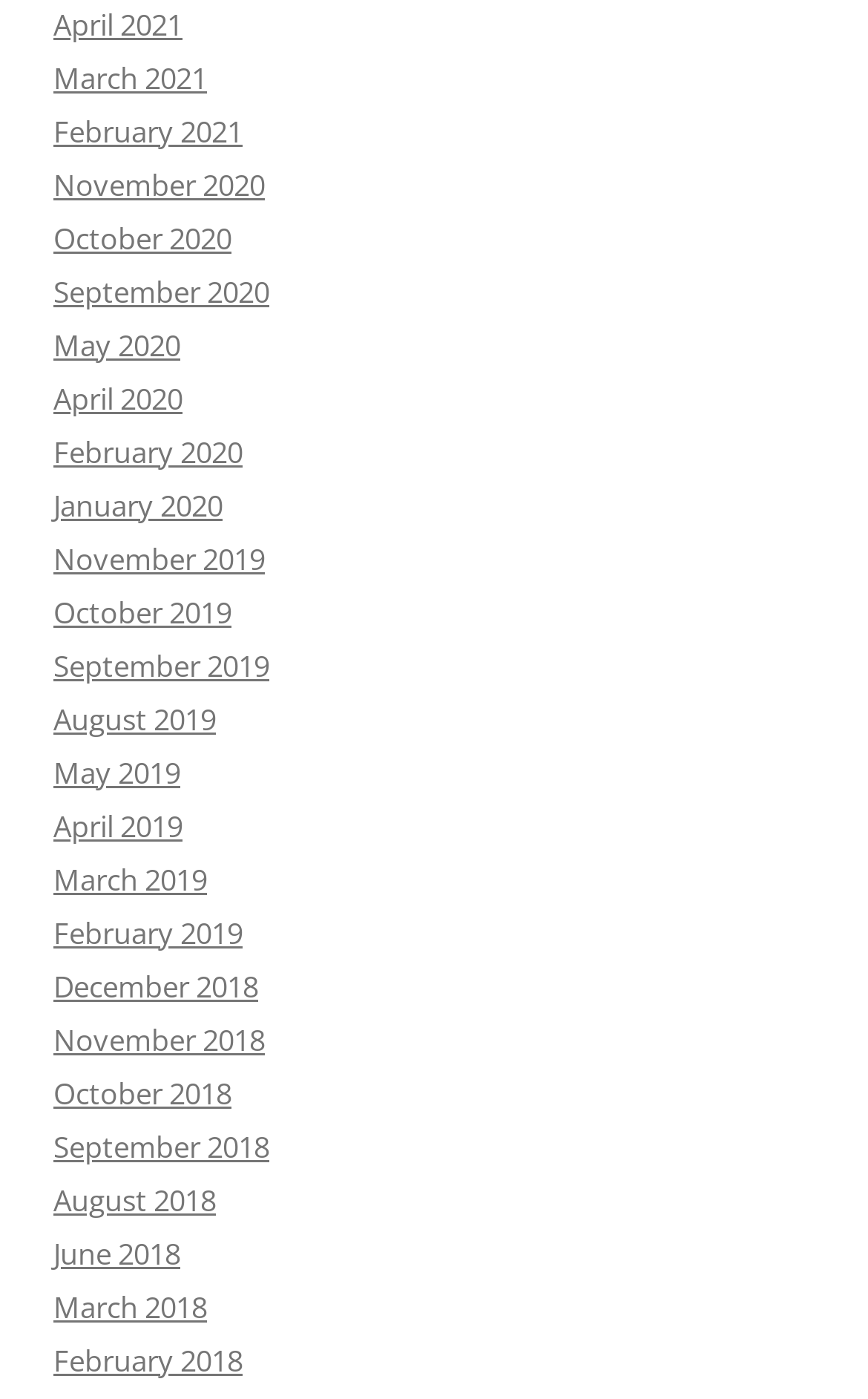Please respond in a single word or phrase: 
What is the earliest month listed?

February 2018